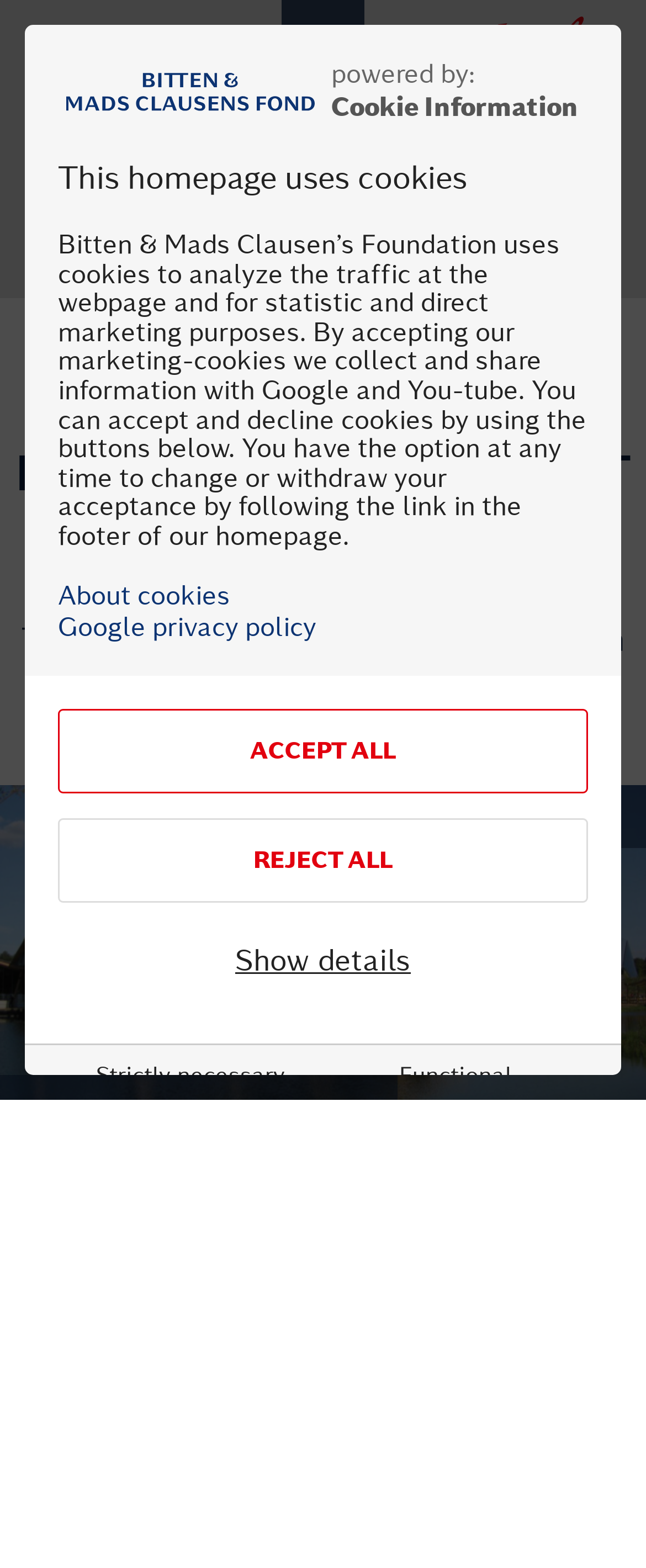Determine the bounding box coordinates of the section I need to click to execute the following instruction: "Click the logo". Provide the coordinates as four float numbers between 0 and 1, i.e., [left, top, right, bottom].

[0.09, 0.047, 0.5, 0.071]